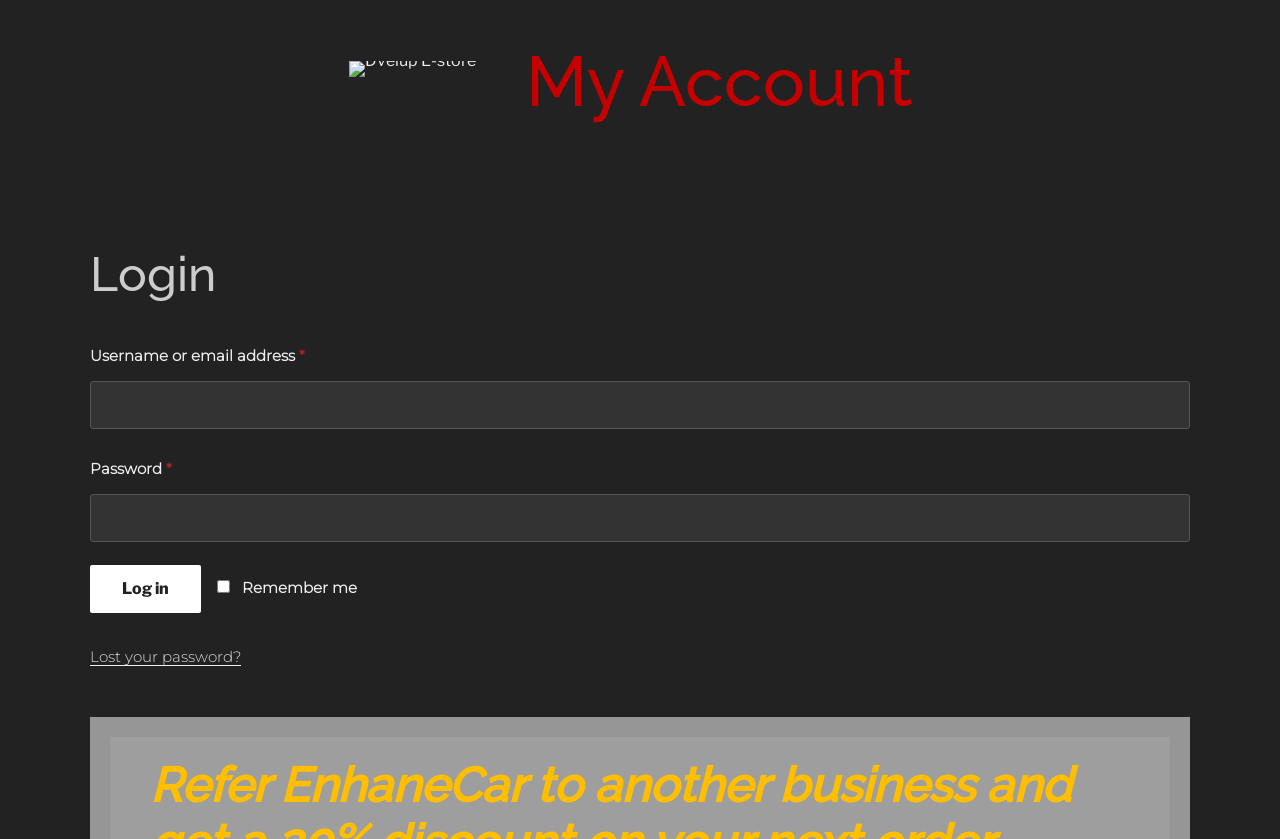What is the purpose of the button below the password input field? Look at the image and give a one-word or short phrase answer.

Log in